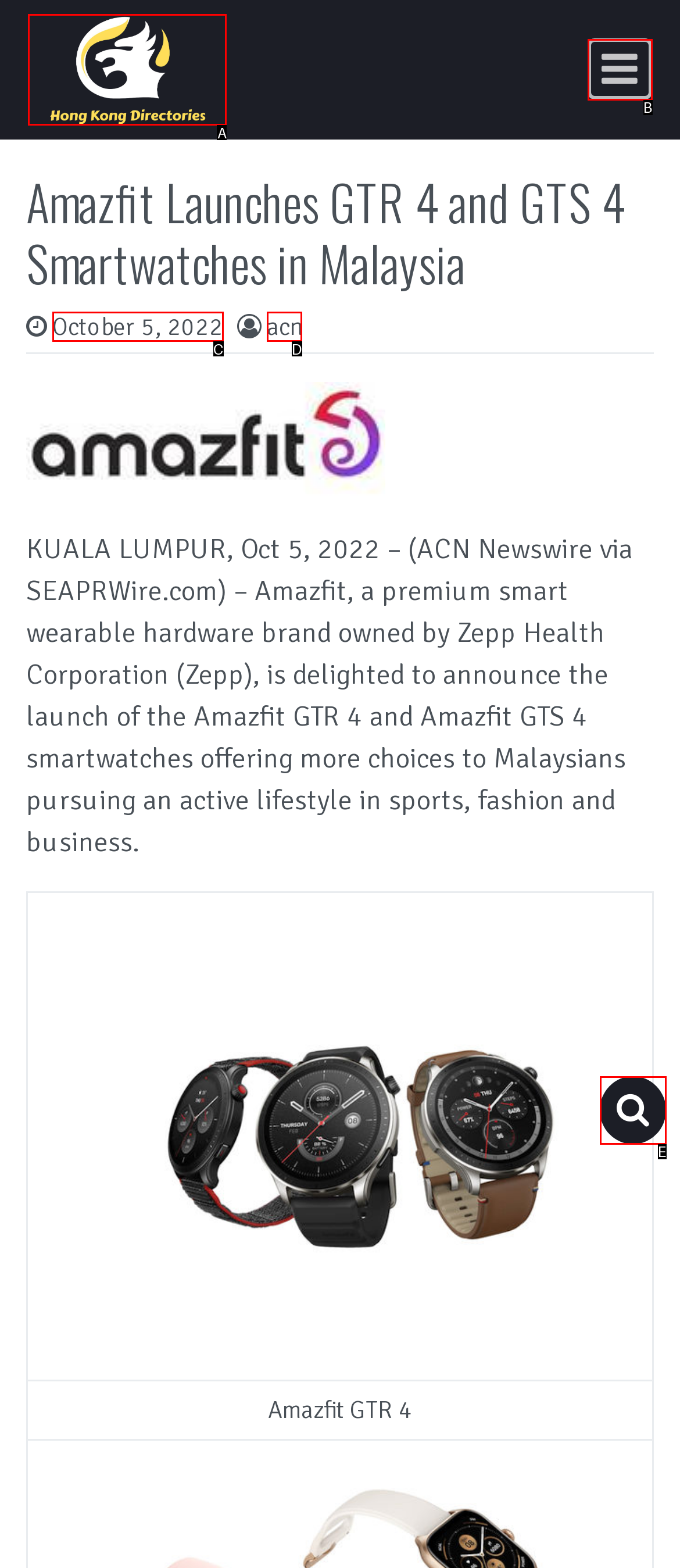Select the letter of the option that corresponds to: alt="DIR HONGKONG"
Provide the letter from the given options.

A